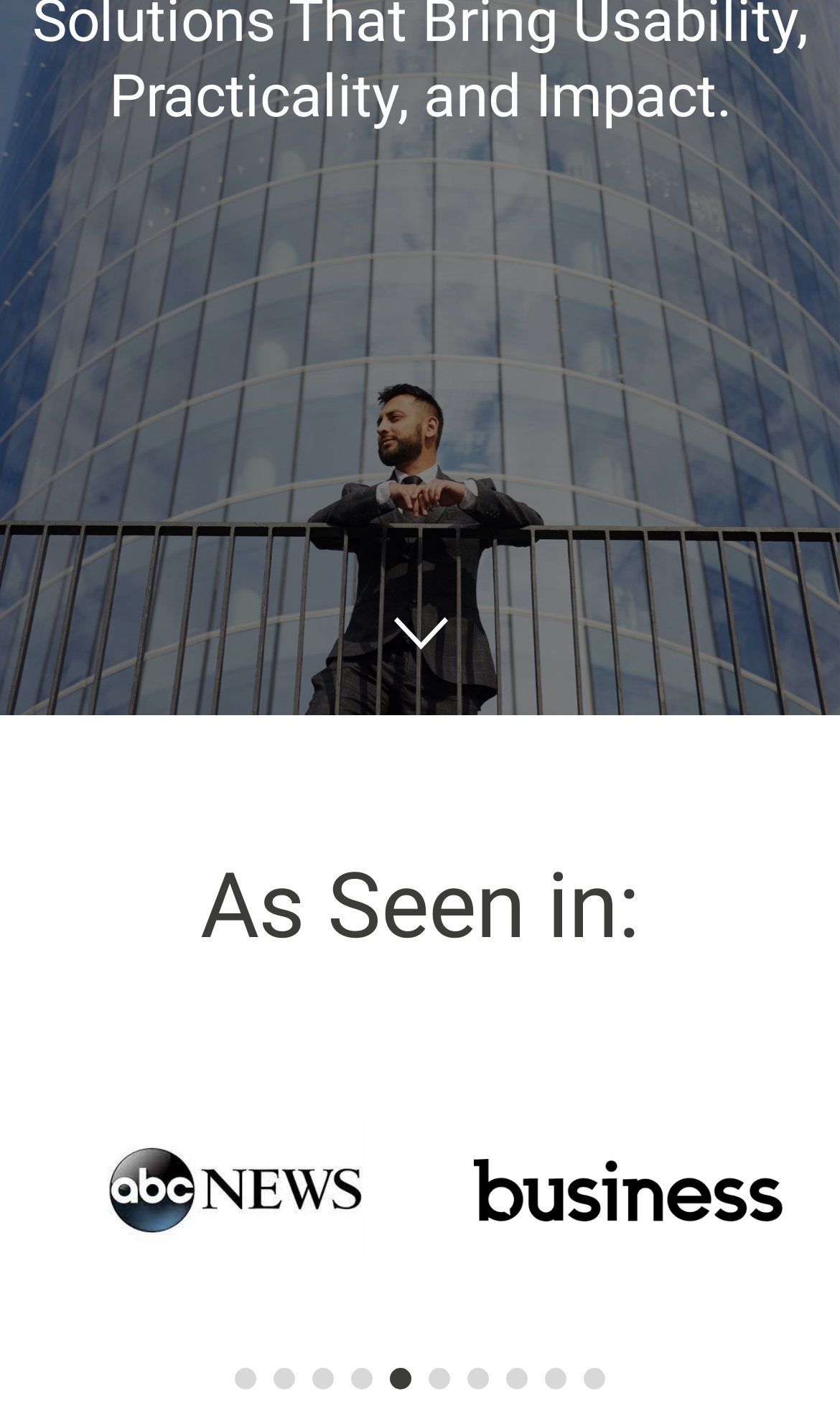Given the element description, predict the bounding box coordinates in the format (top-left x, top-left y, bottom-right x, bottom-right y), using floating point numbers between 0 and 1: aria-label="Go to slide 3"

[0.372, 0.966, 0.397, 0.981]